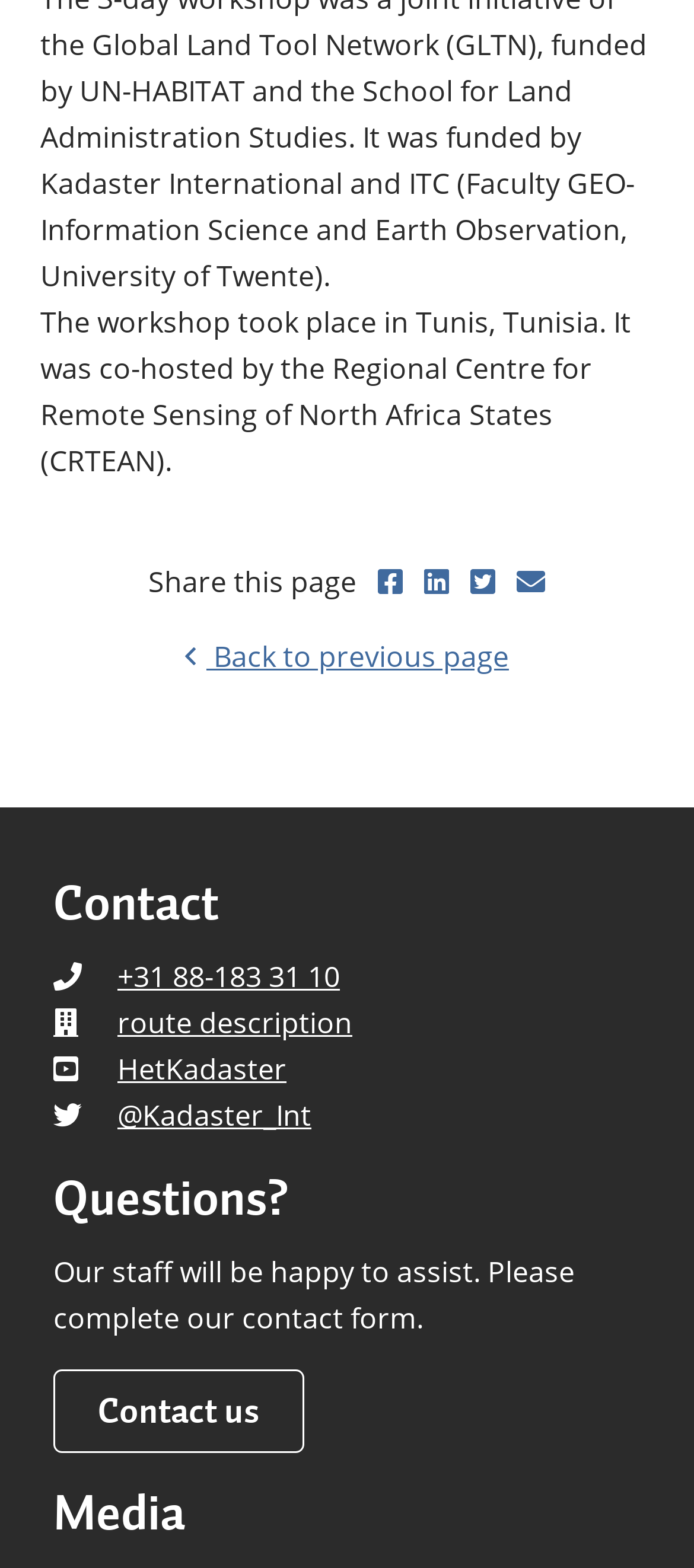What is the phone number to contact? Using the information from the screenshot, answer with a single word or phrase.

+31 88-183 31 10